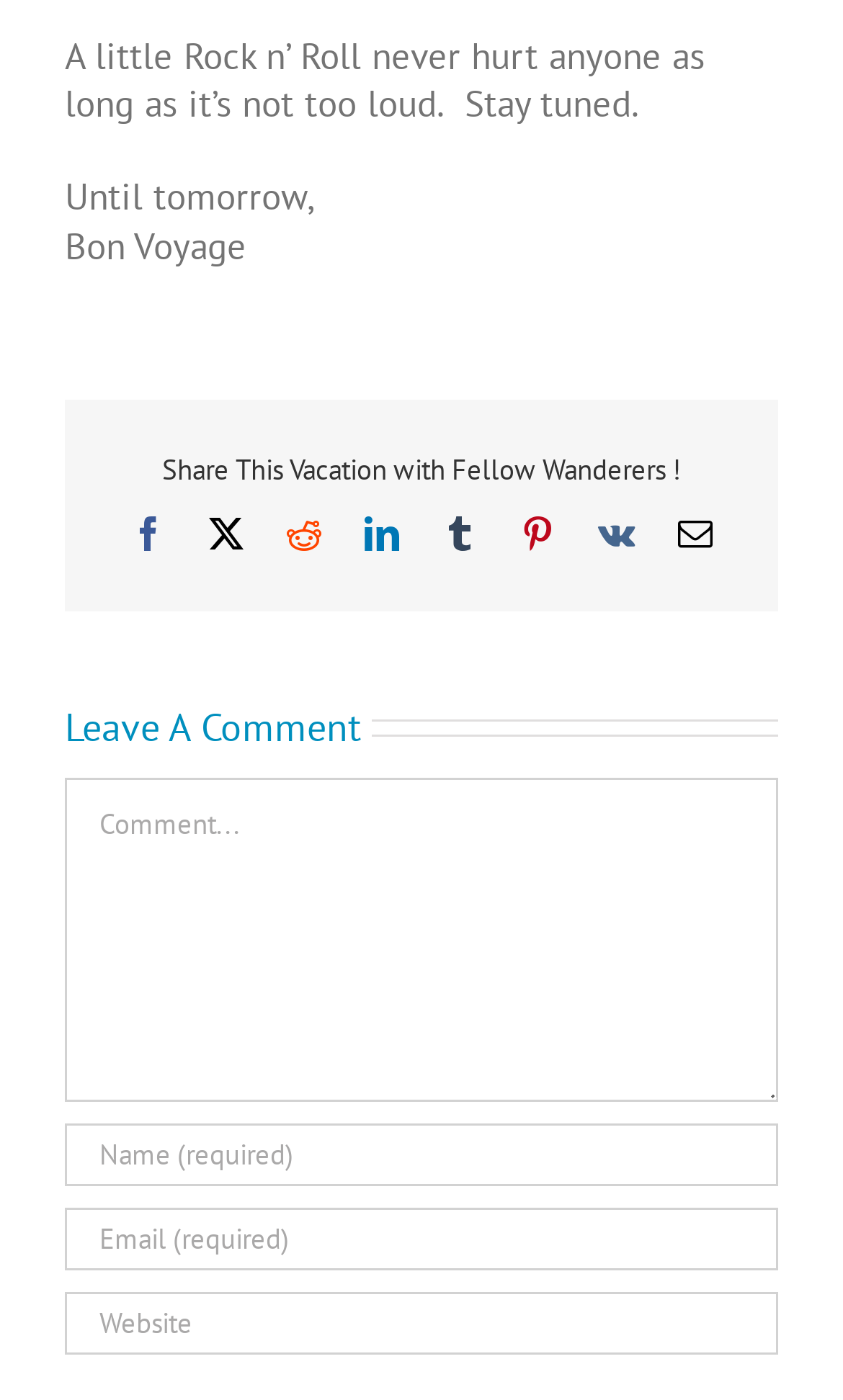Locate the bounding box coordinates of the element that should be clicked to execute the following instruction: "Send an email".

[0.804, 0.369, 0.845, 0.394]